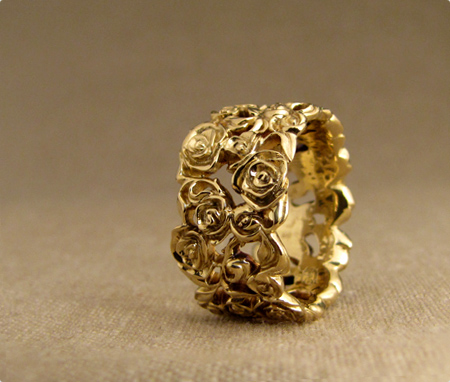Create a detailed narrative for the image.

This image features an exquisite 18K wide rose bramble band ring, showcasing an intricate design that beautifully captures the delicate appearance of intertwined roses. The ring's structure combines elegance with a naturalistic charm, as the raised floral motifs elegantly wrap around the band. The warm golden hue of the 18K gold further enhances its luxurious allure, making it a stunning piece of jewelry. The ring is presented against a soft, neutral background, allowing the details of the craftsmanship to stand out prominently. This luxurious piece evokes a sense of romance and artistic flair, ideal for those who appreciate unique and finely crafted jewelry.